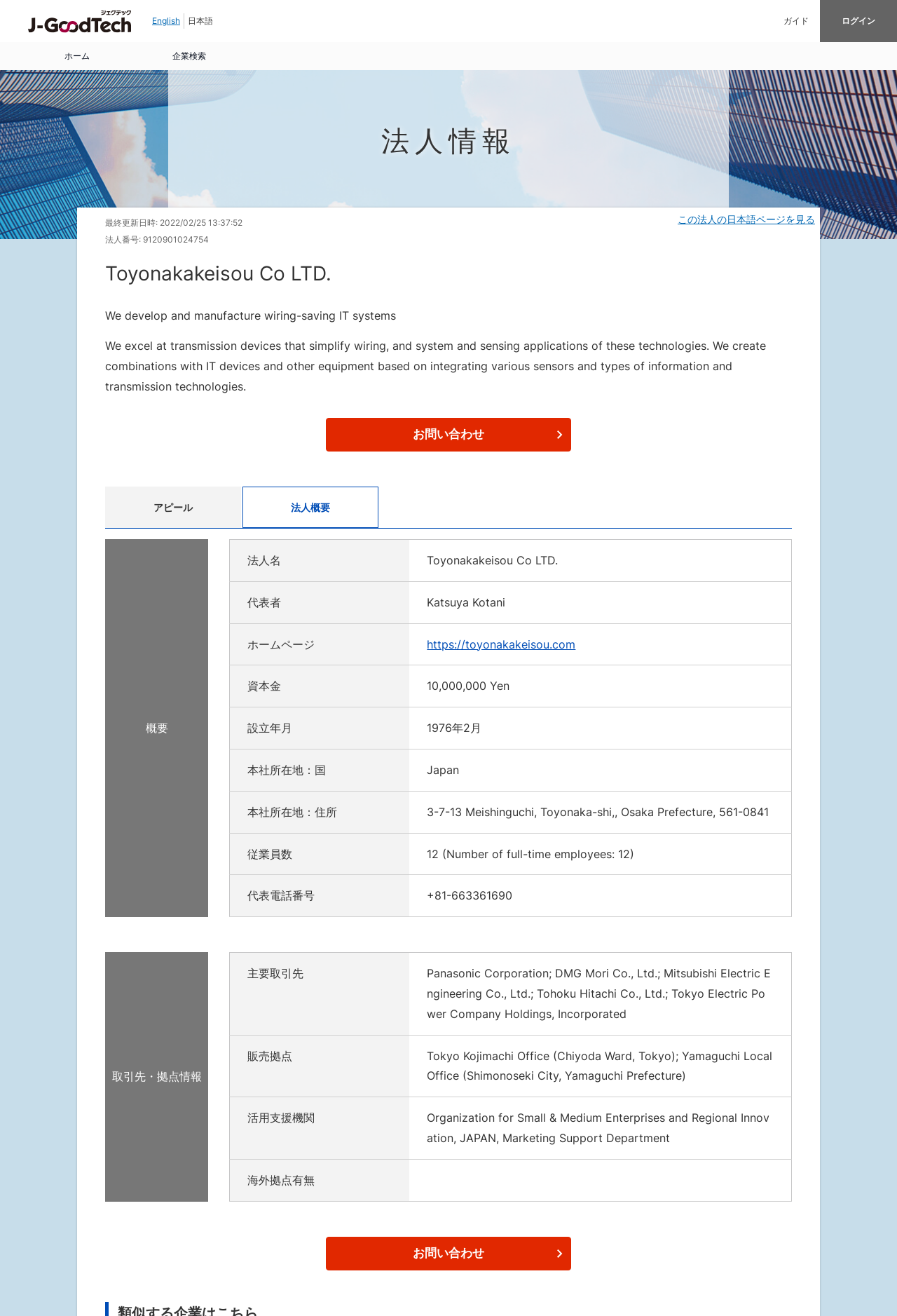Find the bounding box coordinates of the clickable area required to complete the following action: "Contact us".

[0.363, 0.317, 0.637, 0.343]